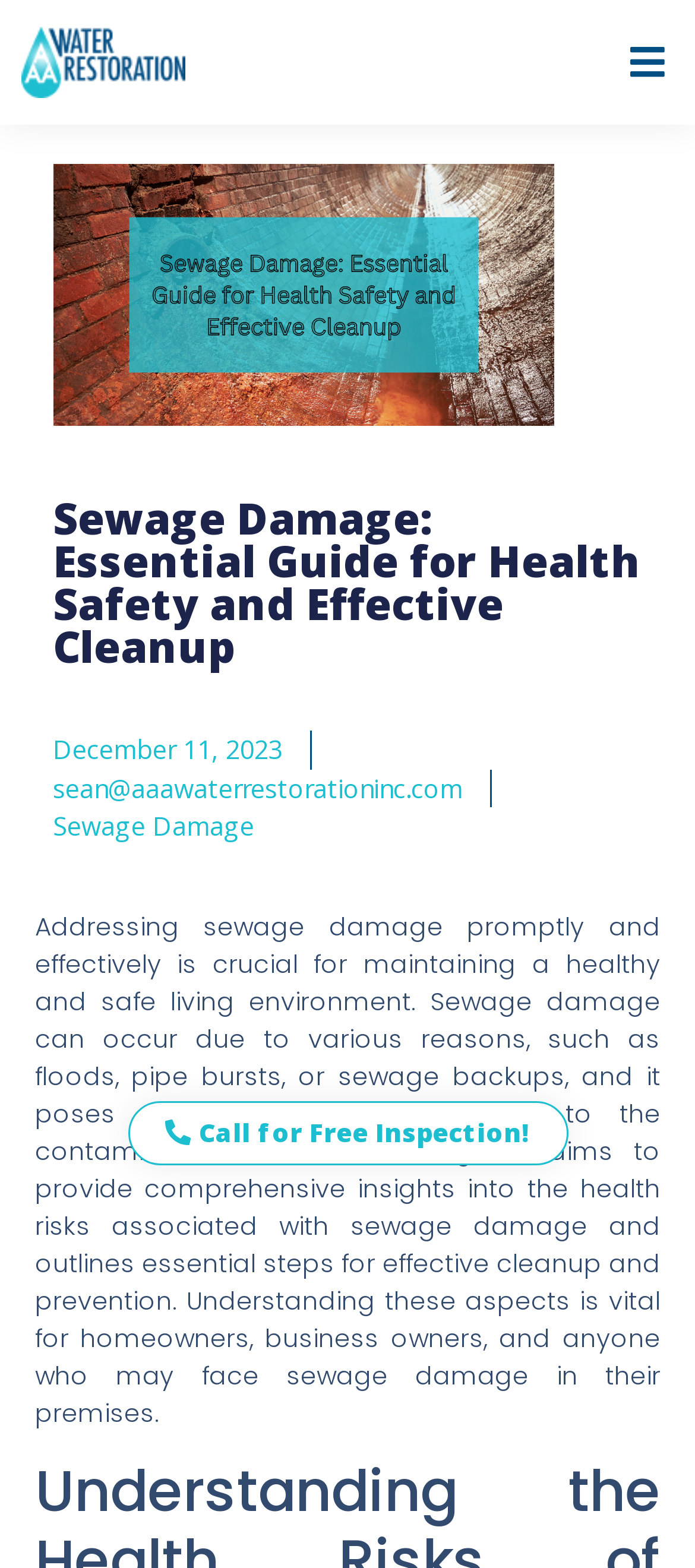Show the bounding box coordinates for the HTML element as described: "Call for Free Inspection!".

[0.183, 0.702, 0.817, 0.743]